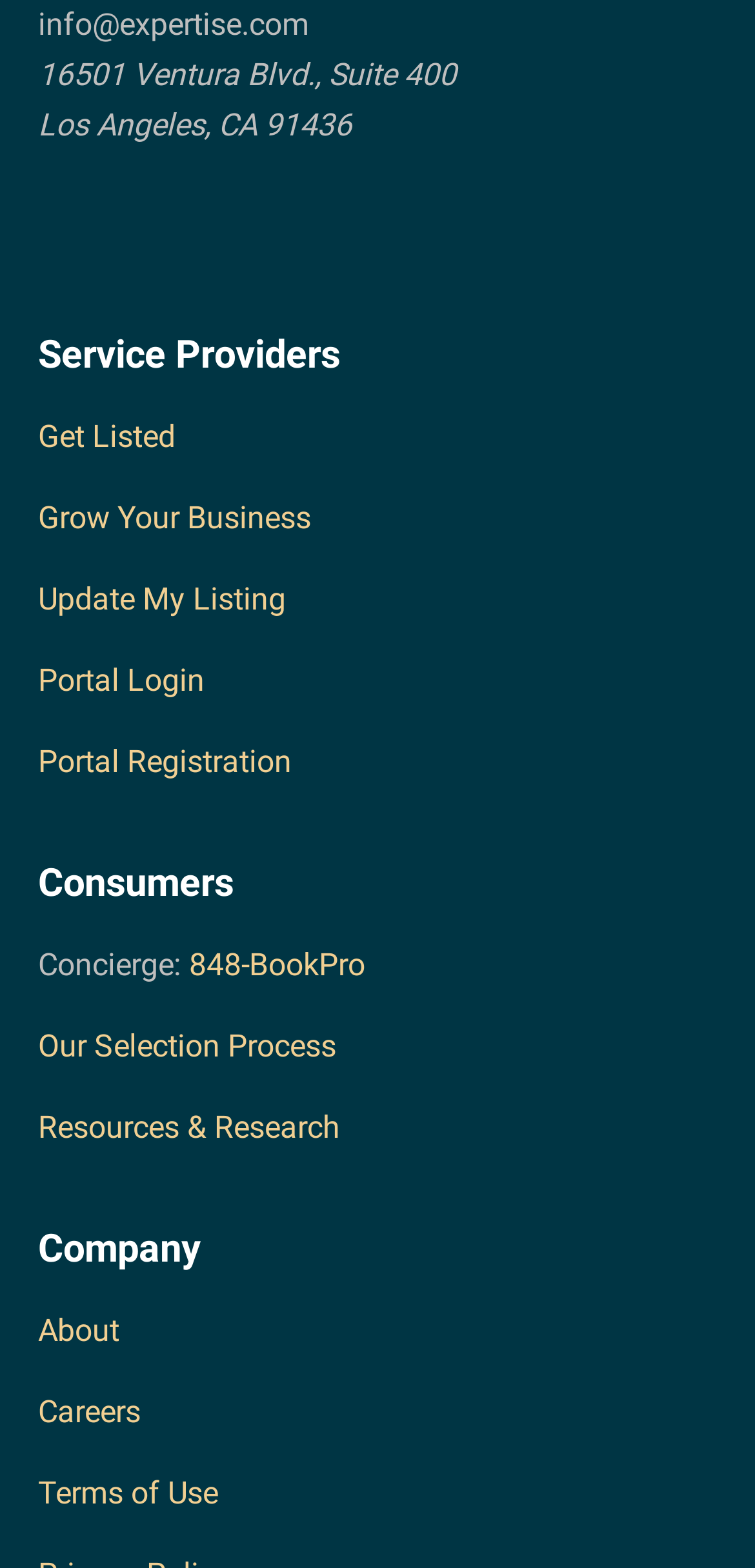Provide the bounding box coordinates, formatted as (top-left x, top-left y, bottom-right x, bottom-right y), with all values being floating point numbers between 0 and 1. Identify the bounding box of the UI element that matches the description: Get Listed

[0.05, 0.266, 0.232, 0.29]